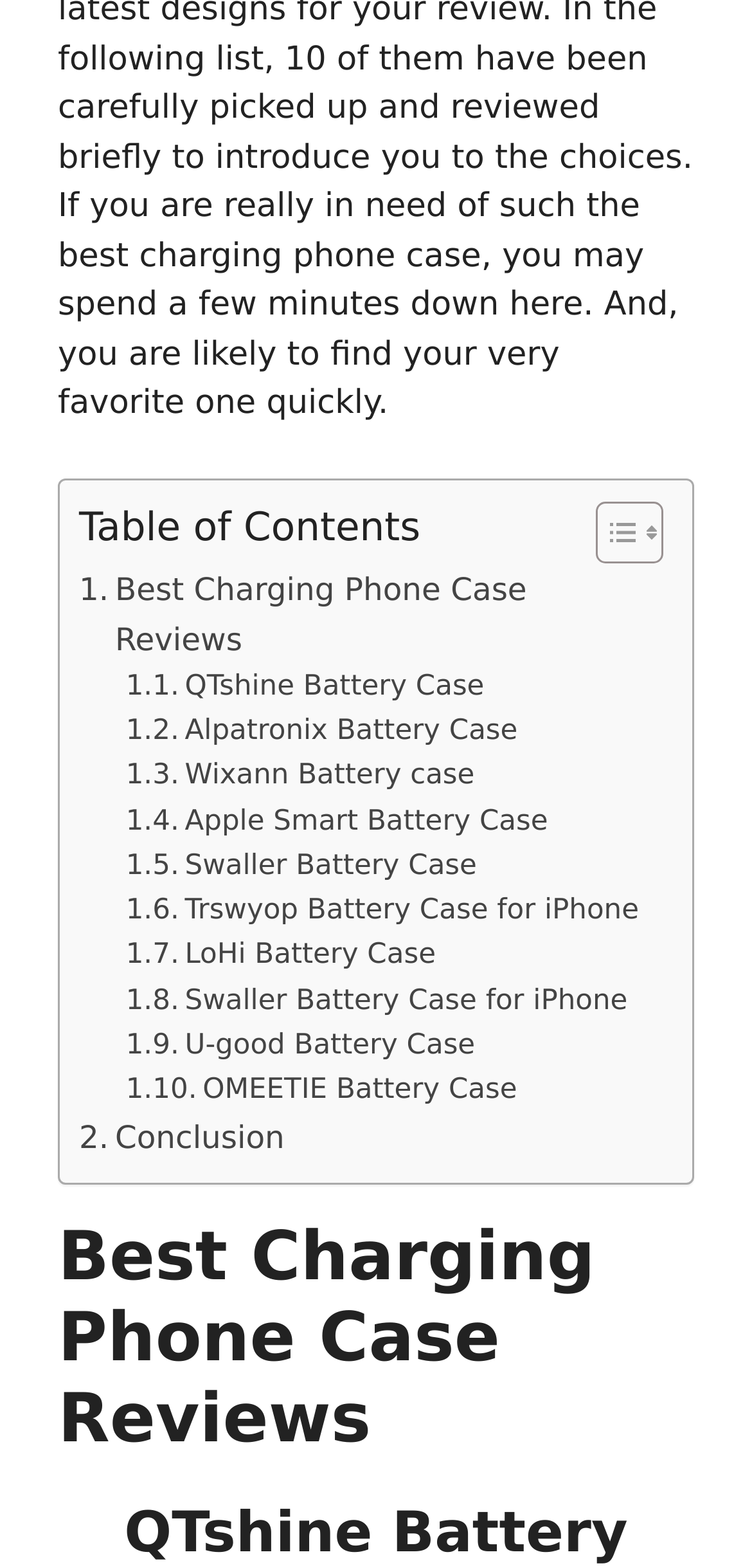Determine the bounding box for the described UI element: "Uncategorized".

None